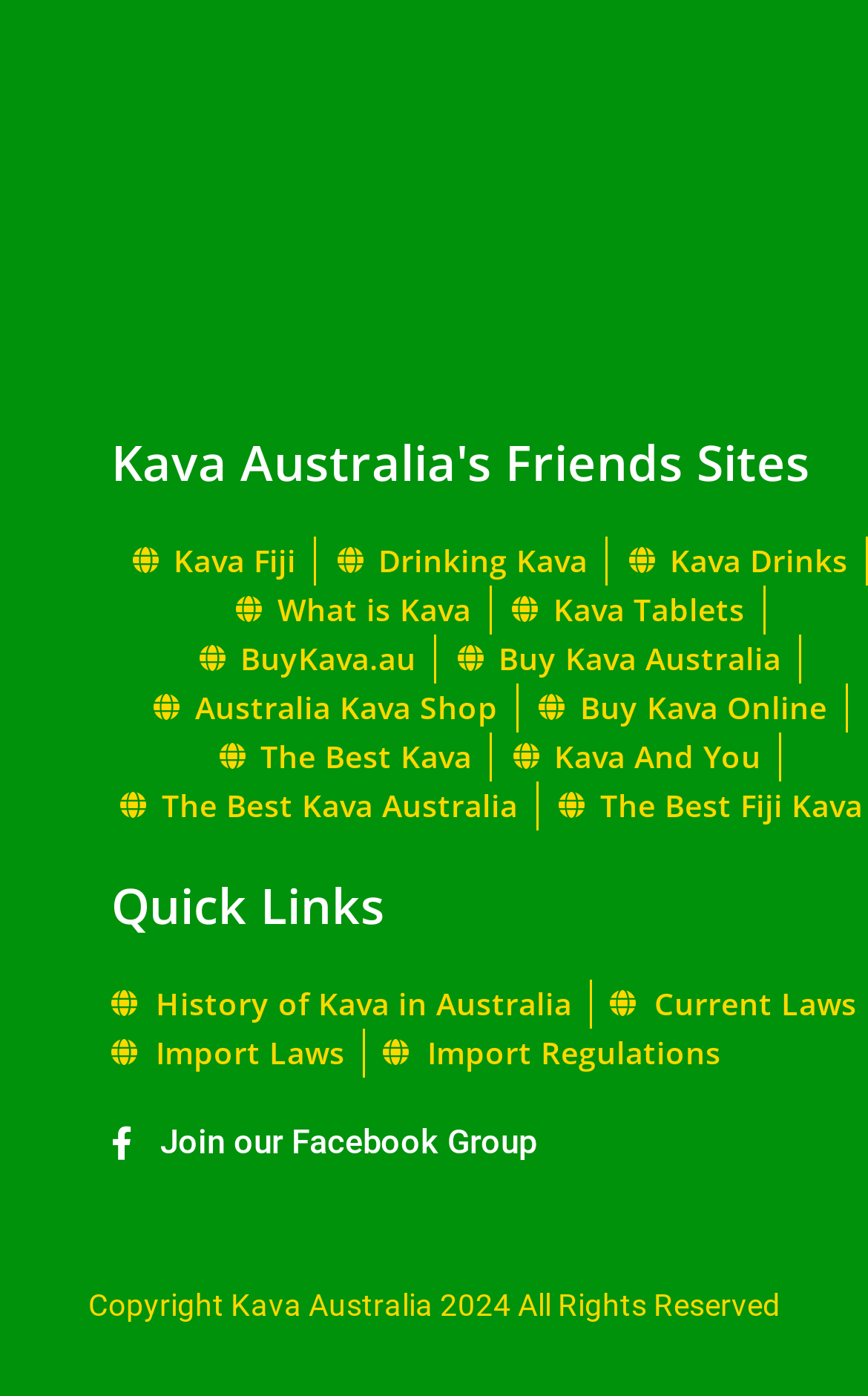Locate the bounding box of the UI element described by: "BuyKava.au" in the given webpage screenshot.

[0.226, 0.455, 0.479, 0.489]